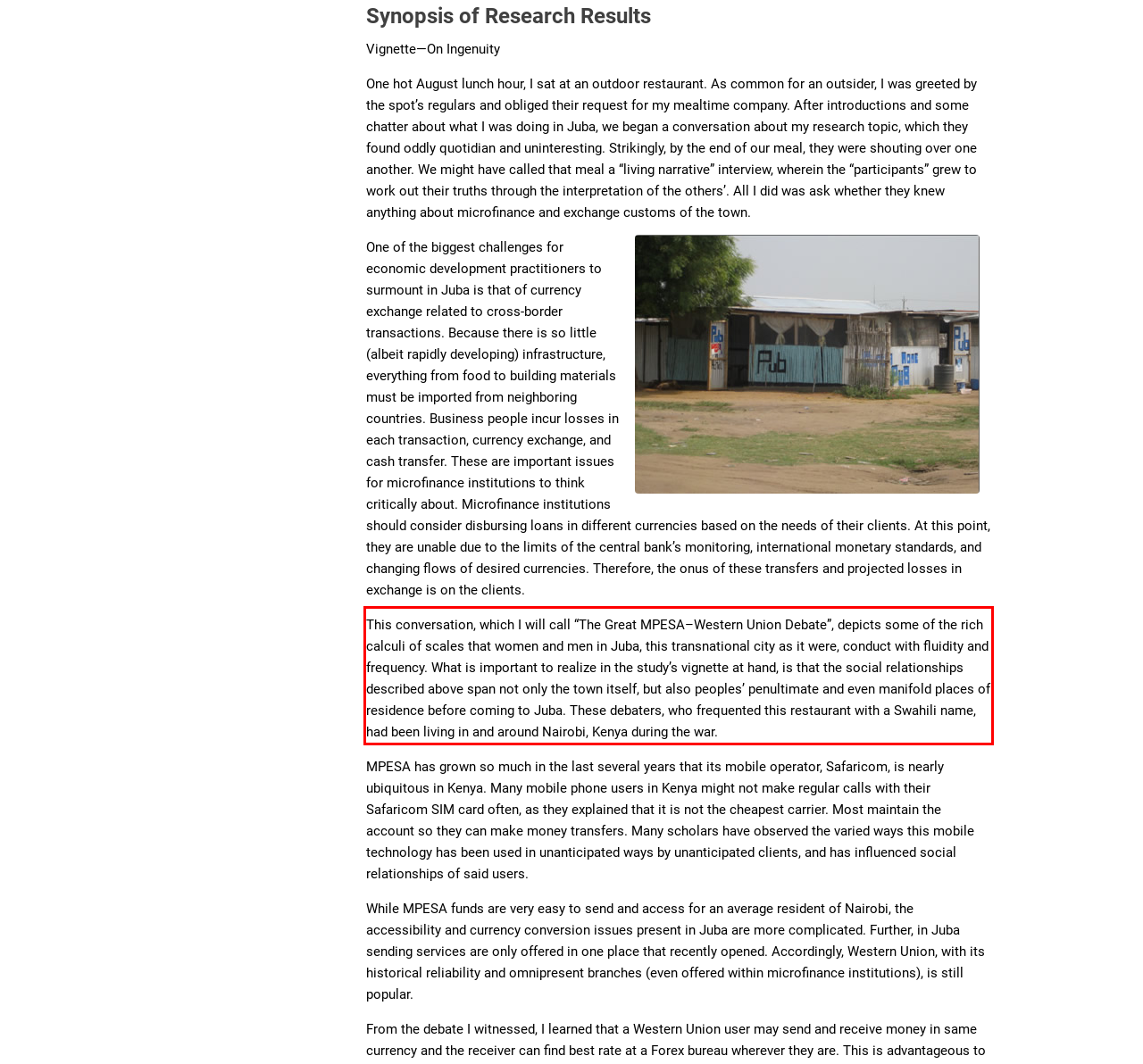Please examine the screenshot of the webpage and read the text present within the red rectangle bounding box.

This conversation, which I will call “The Great MPESA–Western Union Debate”, depicts some of the rich calculi of scales that women and men in Juba, this transnational city as it were, conduct with fluidity and frequency. What is important to realize in the study’s vignette at hand, is that the social relationships described above span not only the town itself, but also peoples’ penultimate and even manifold places of residence before coming to Juba. These debaters, who frequented this restaurant with a Swahili name, had been living in and around Nairobi, Kenya during the war.